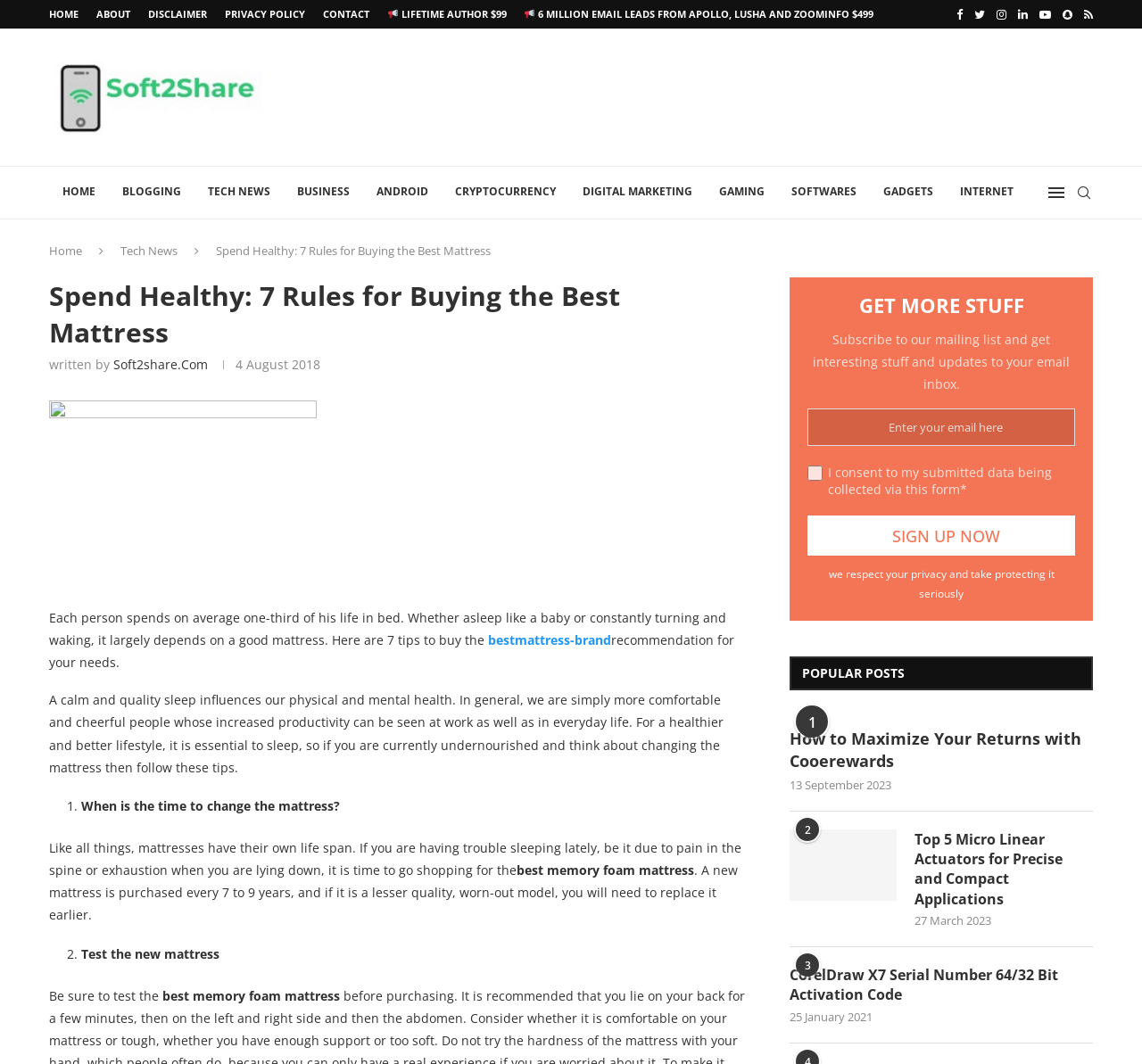How often should a mattress be replaced?
Please interpret the details in the image and answer the question thoroughly.

According to the article, a new mattress is purchased every 7 to 9 years, and if it is a lesser quality, worn-out model, you will need to replace it earlier.